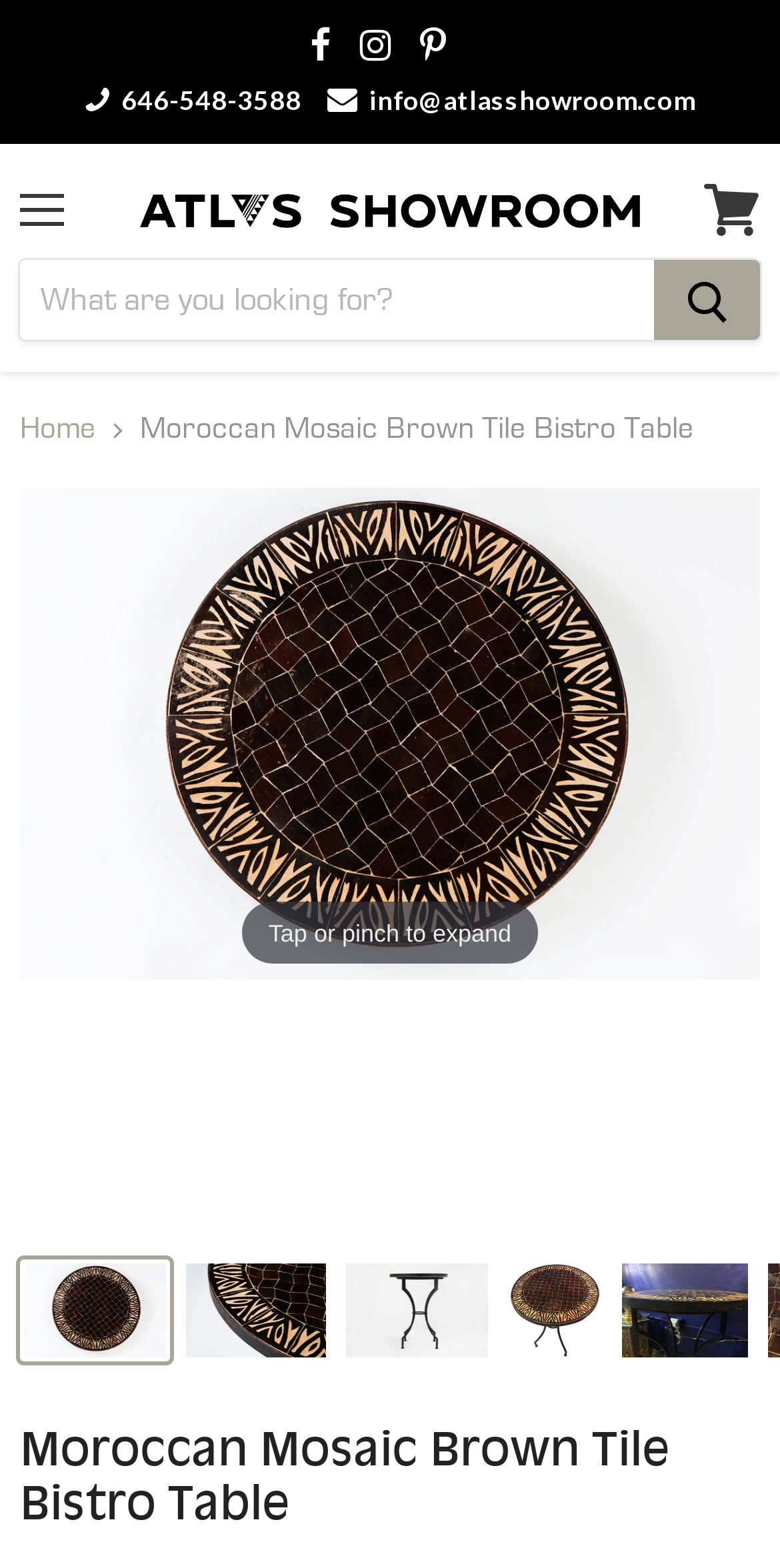Using a single word or phrase, answer the following question: 
What is the contact email?

info@atlasshowroom.com